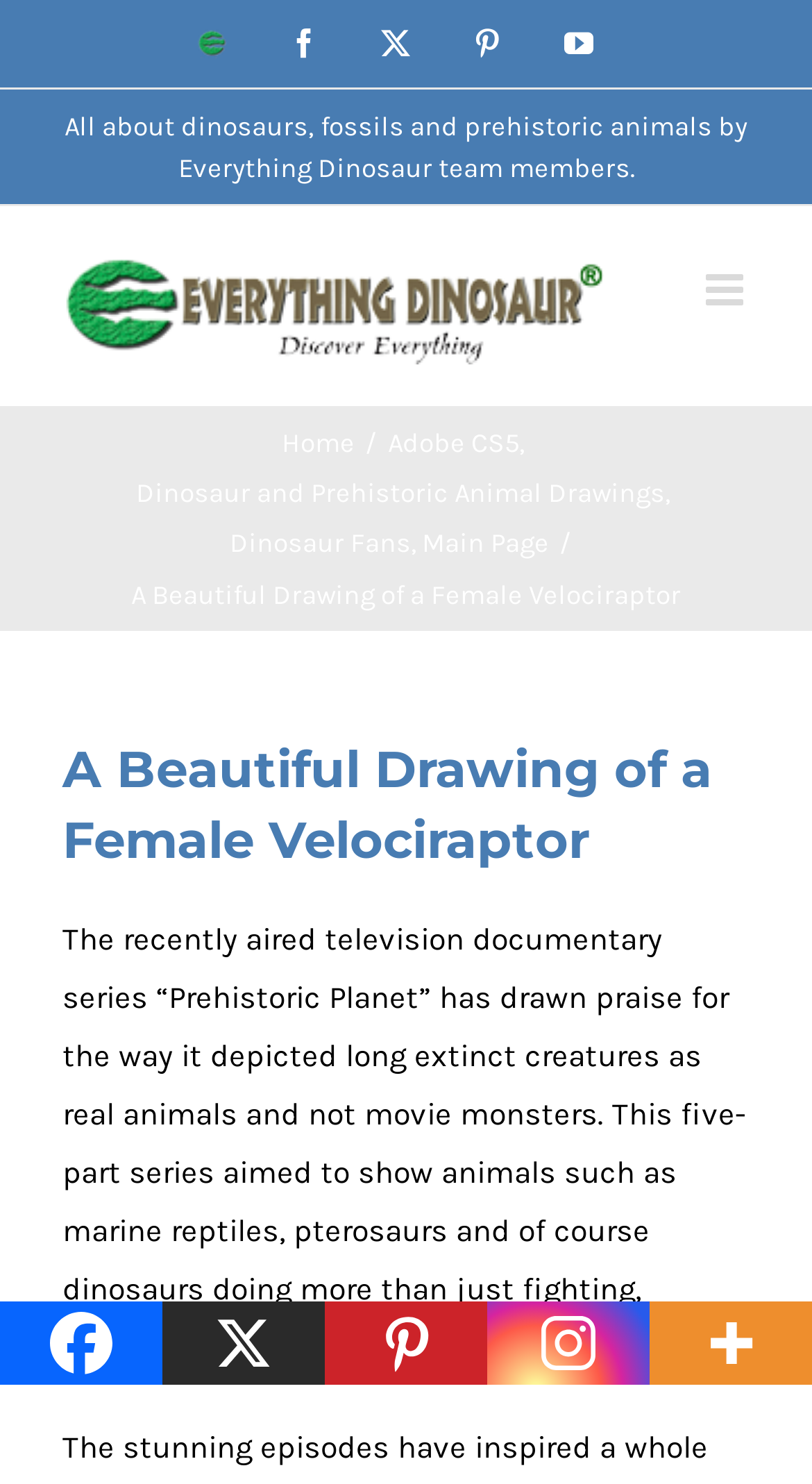Highlight the bounding box coordinates of the region I should click on to meet the following instruction: "Visit the website's Facebook page".

[0.0, 0.877, 0.2, 0.933]